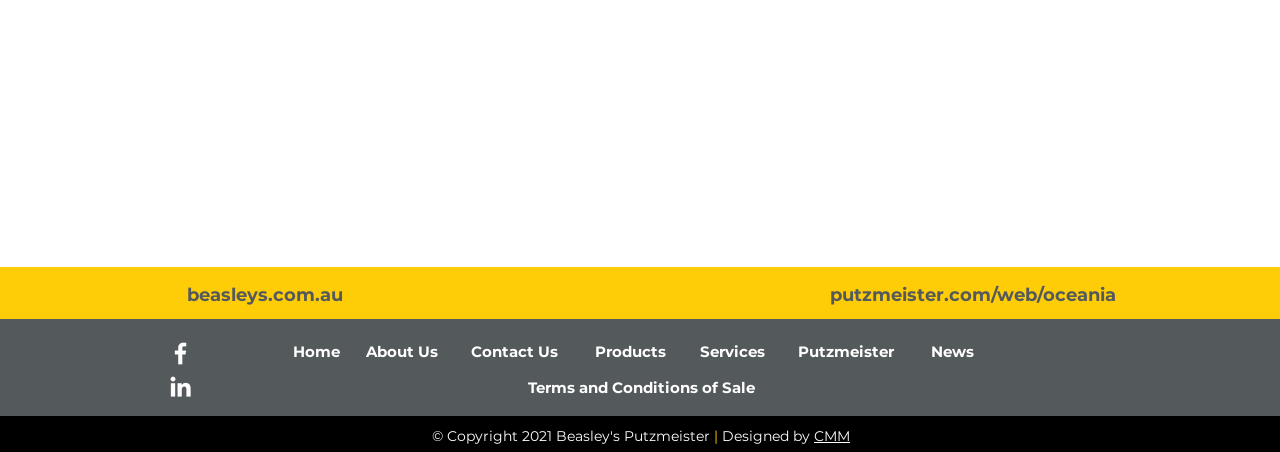Using the description "About Us", predict the bounding box of the relevant HTML element.

[0.286, 0.757, 0.342, 0.799]